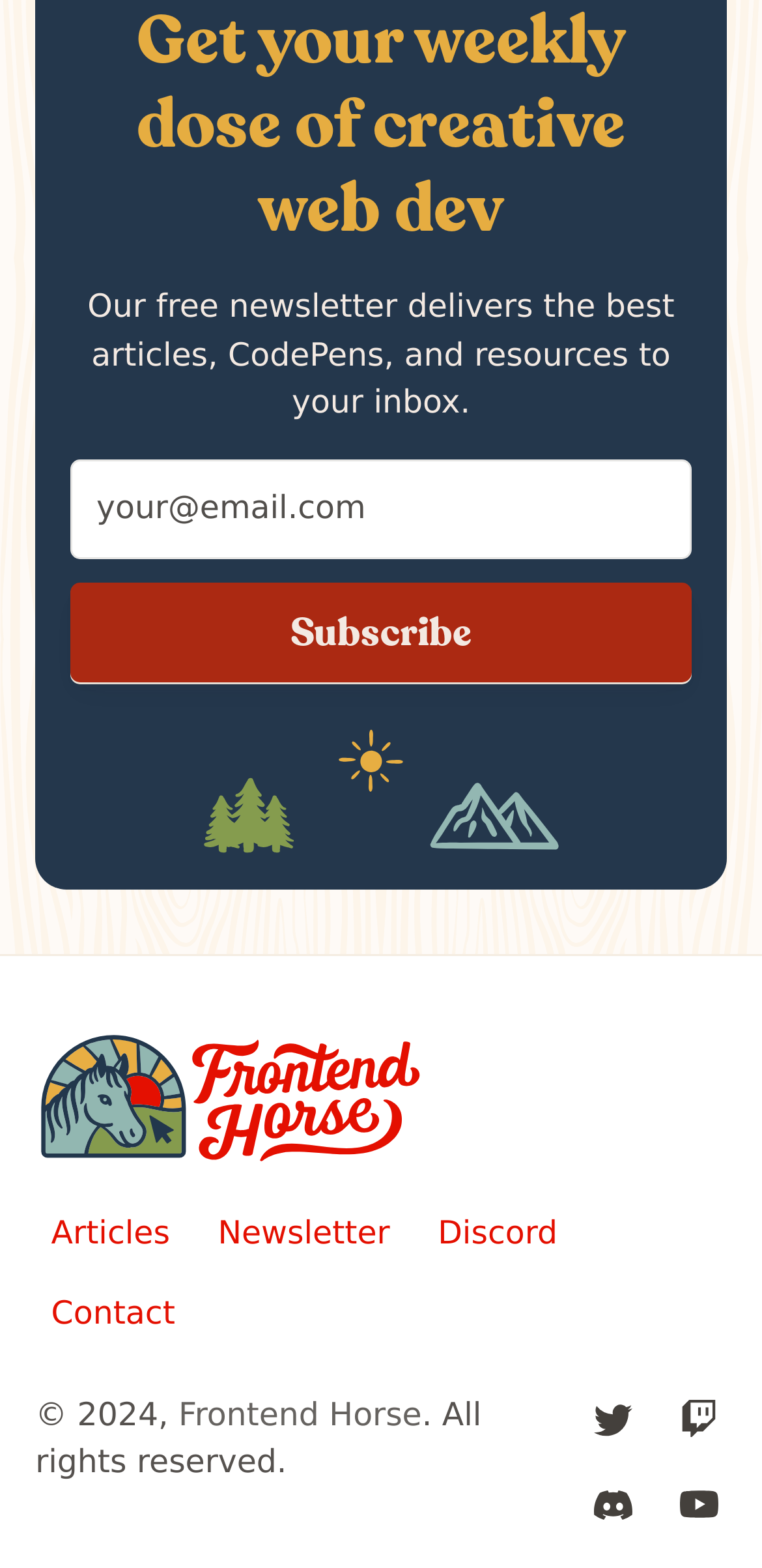Please find and report the bounding box coordinates of the element to click in order to perform the following action: "Contact us". The coordinates should be expressed as four float numbers between 0 and 1, in the format [left, top, right, bottom].

[0.057, 0.821, 0.24, 0.854]